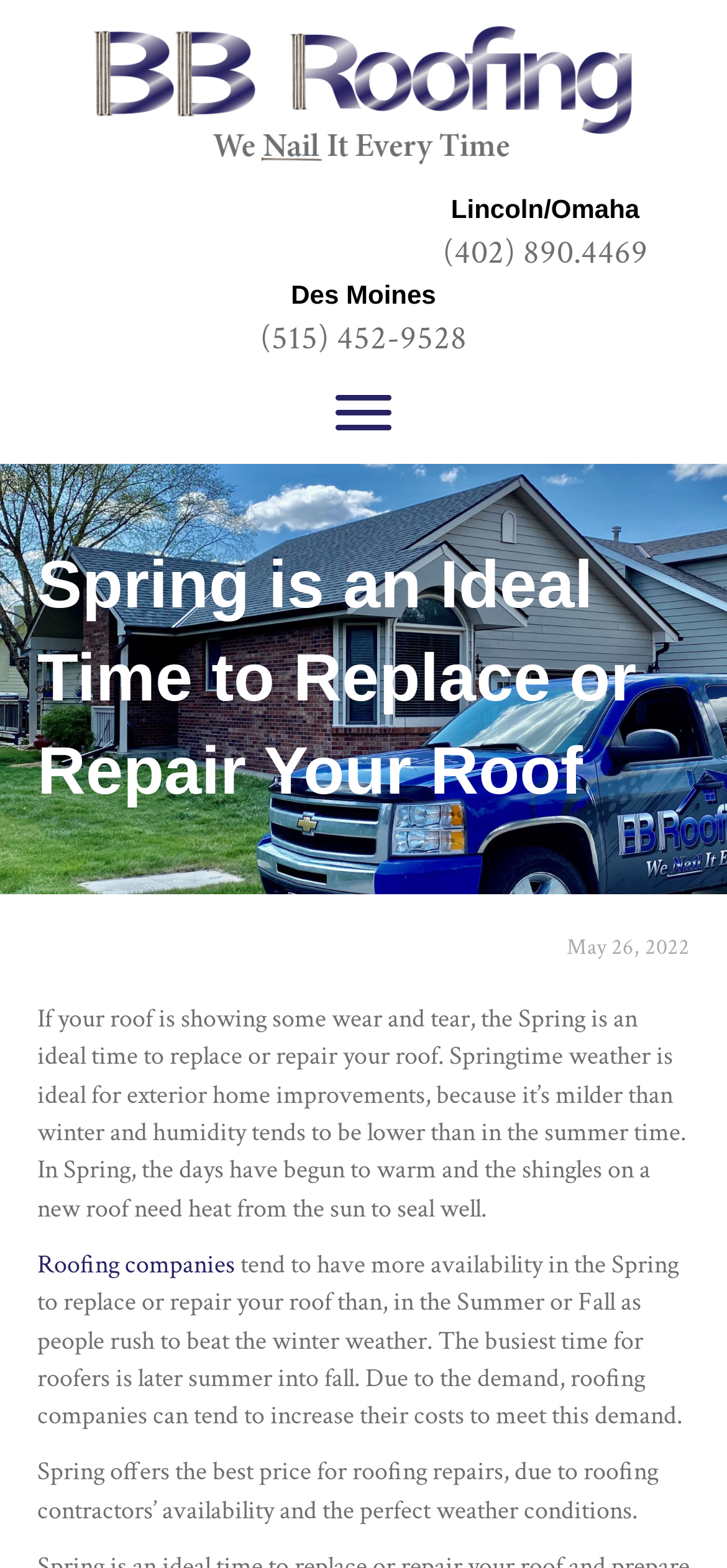Locate the bounding box for the described UI element: "aria-label="Menu"". Ensure the coordinates are four float numbers between 0 and 1, formatted as [left, top, right, bottom].

[0.441, 0.243, 0.559, 0.283]